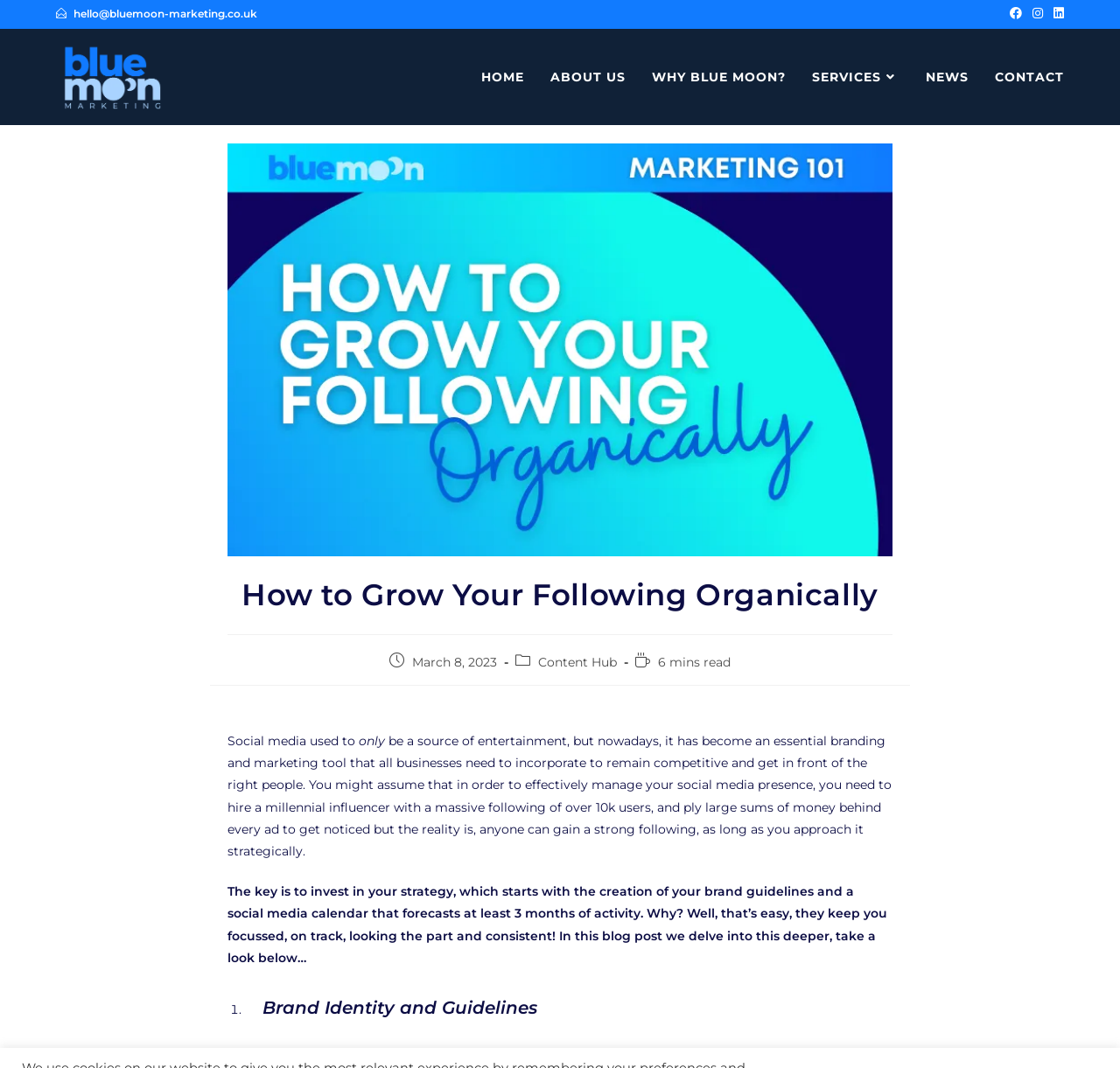What is the estimated reading time of the blog post?
Provide a detailed and well-explained answer to the question.

The estimated reading time of the blog post can be found below the heading 'How to Grow Your Following Organically'. It is written as '6 mins read'.